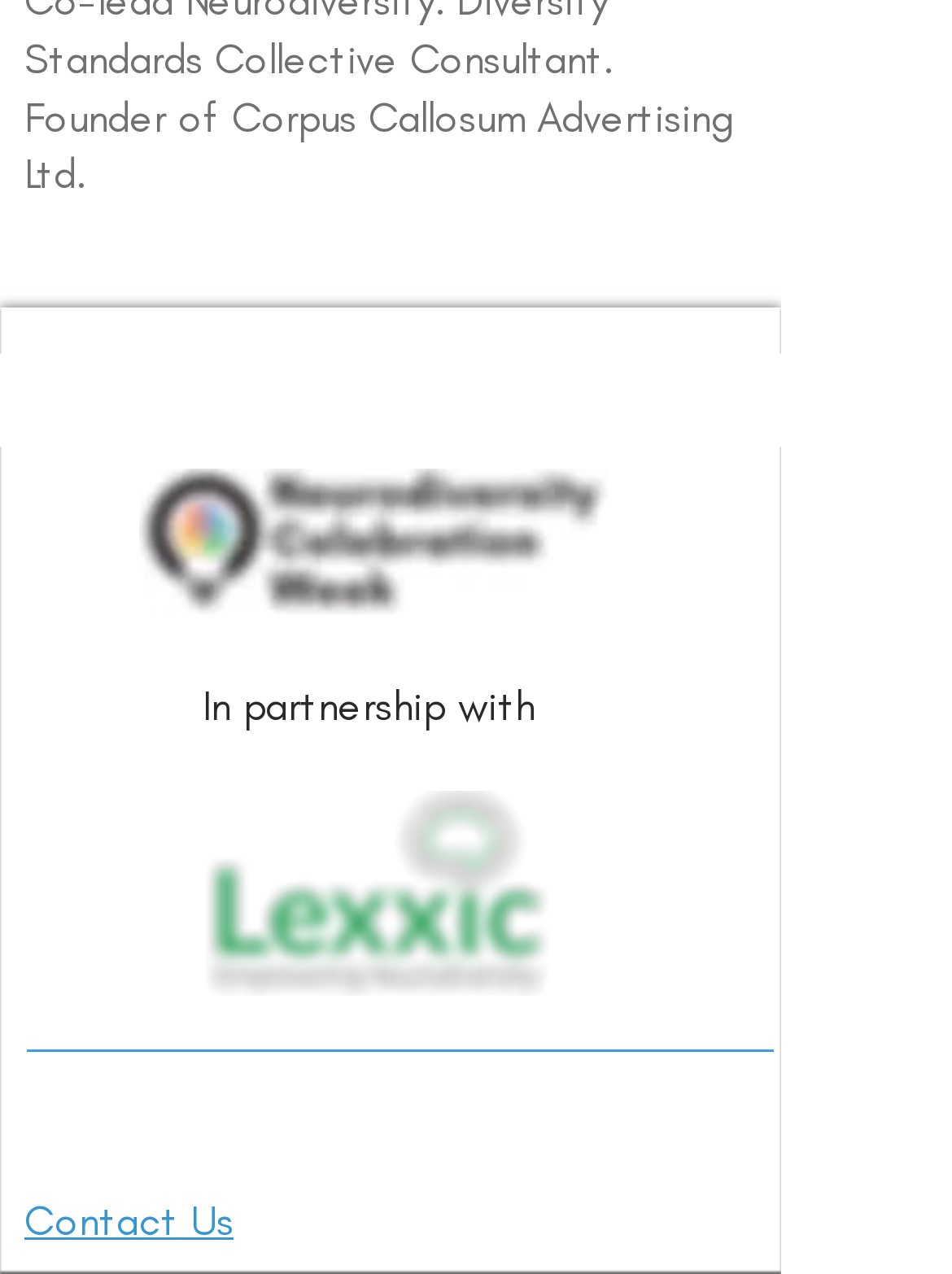Respond to the following question with a brief word or phrase:
What is the purpose of the 'Contact Us' link?

To contact the organization